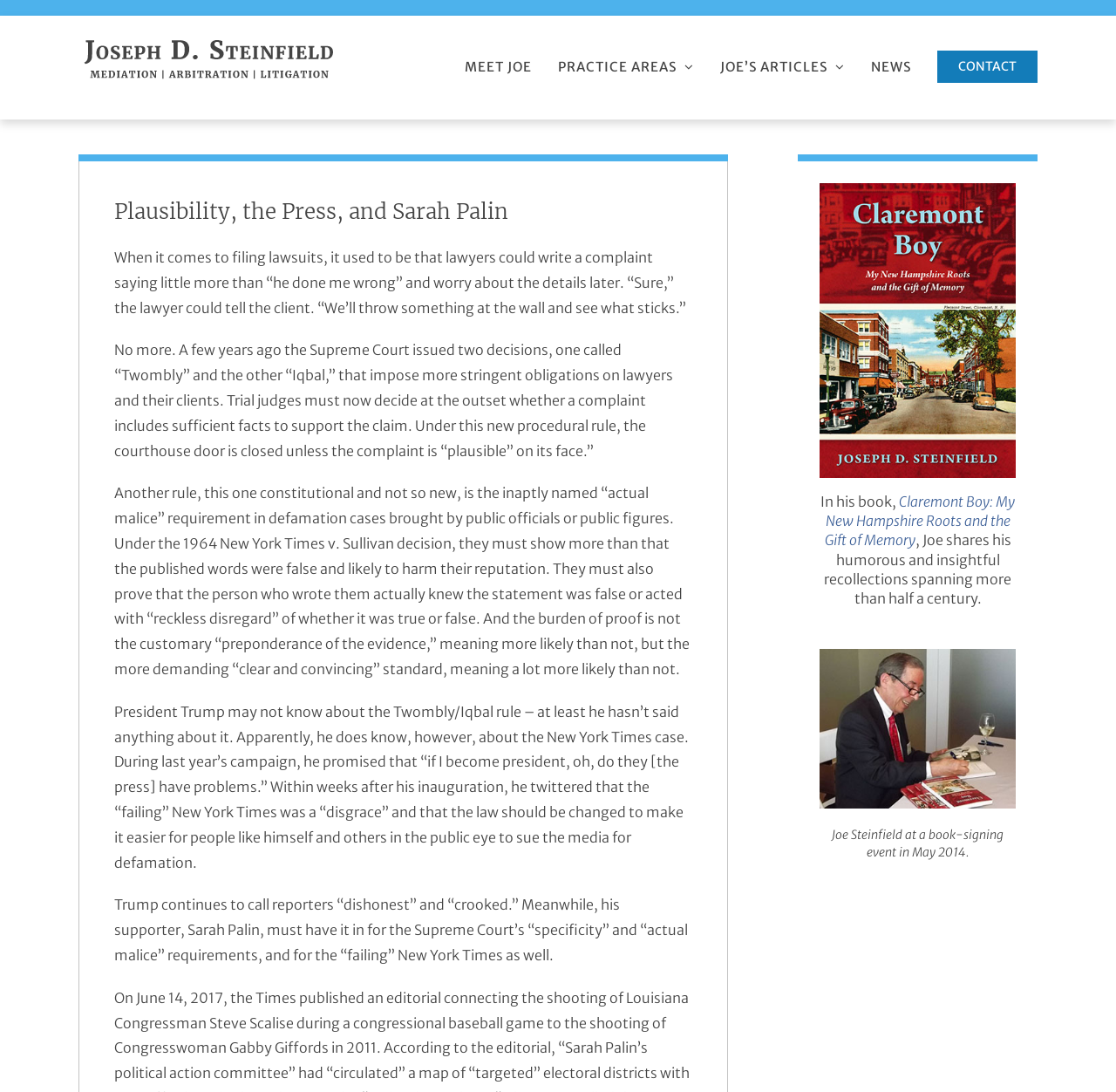What is the year of the book-signing event?
Look at the screenshot and provide an in-depth answer.

The year of the book-signing event can be found in the complementary section at the bottom right corner of the webpage, which says 'Joe Steinfield at a book-signing event in May 2014'.